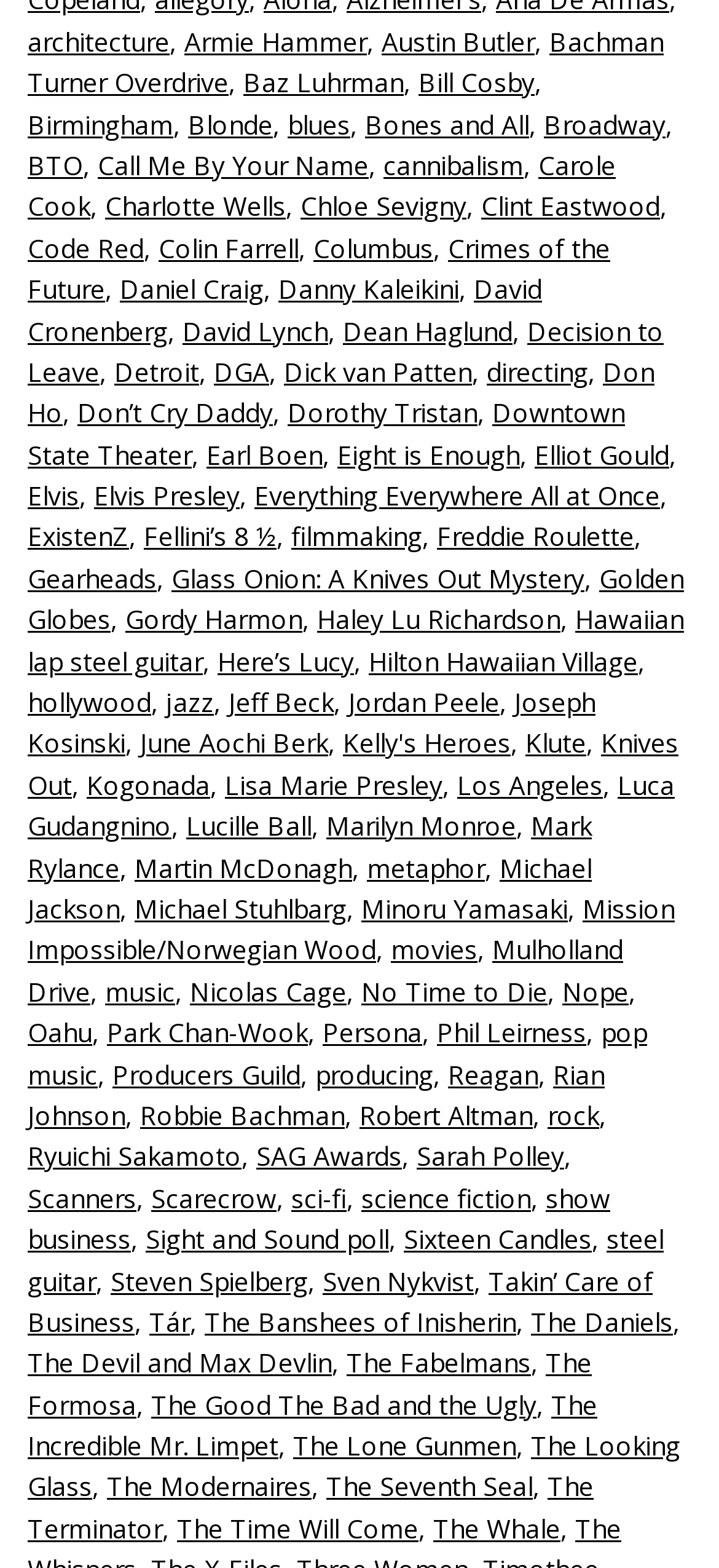Could you find the bounding box coordinates of the clickable area to complete this instruction: "read about Baz Luhrman"?

[0.338, 0.041, 0.562, 0.064]